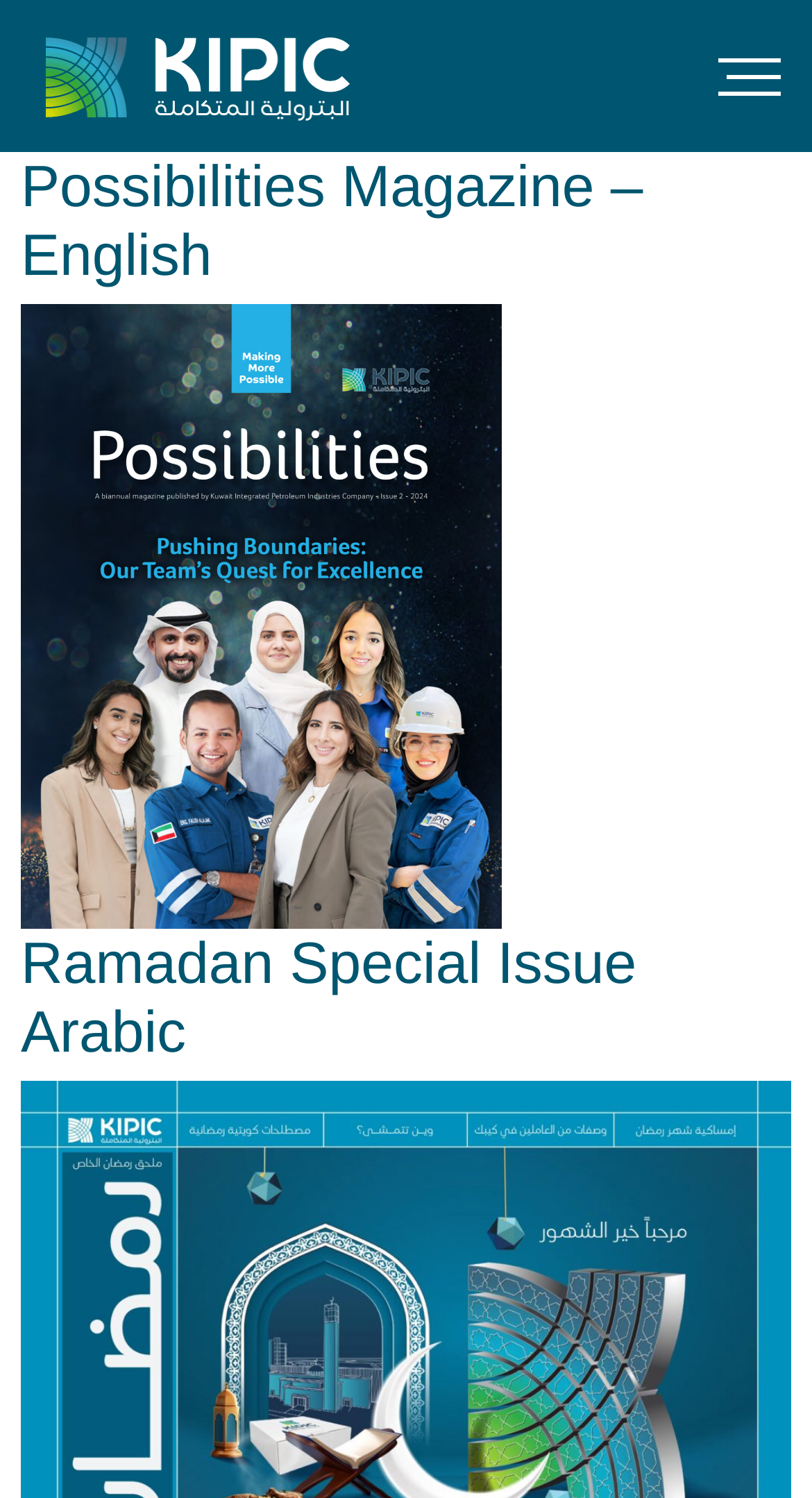Locate the bounding box of the UI element defined by this description: "Contact". The coordinates should be given as four float numbers between 0 and 1, formatted as [left, top, right, bottom].

None